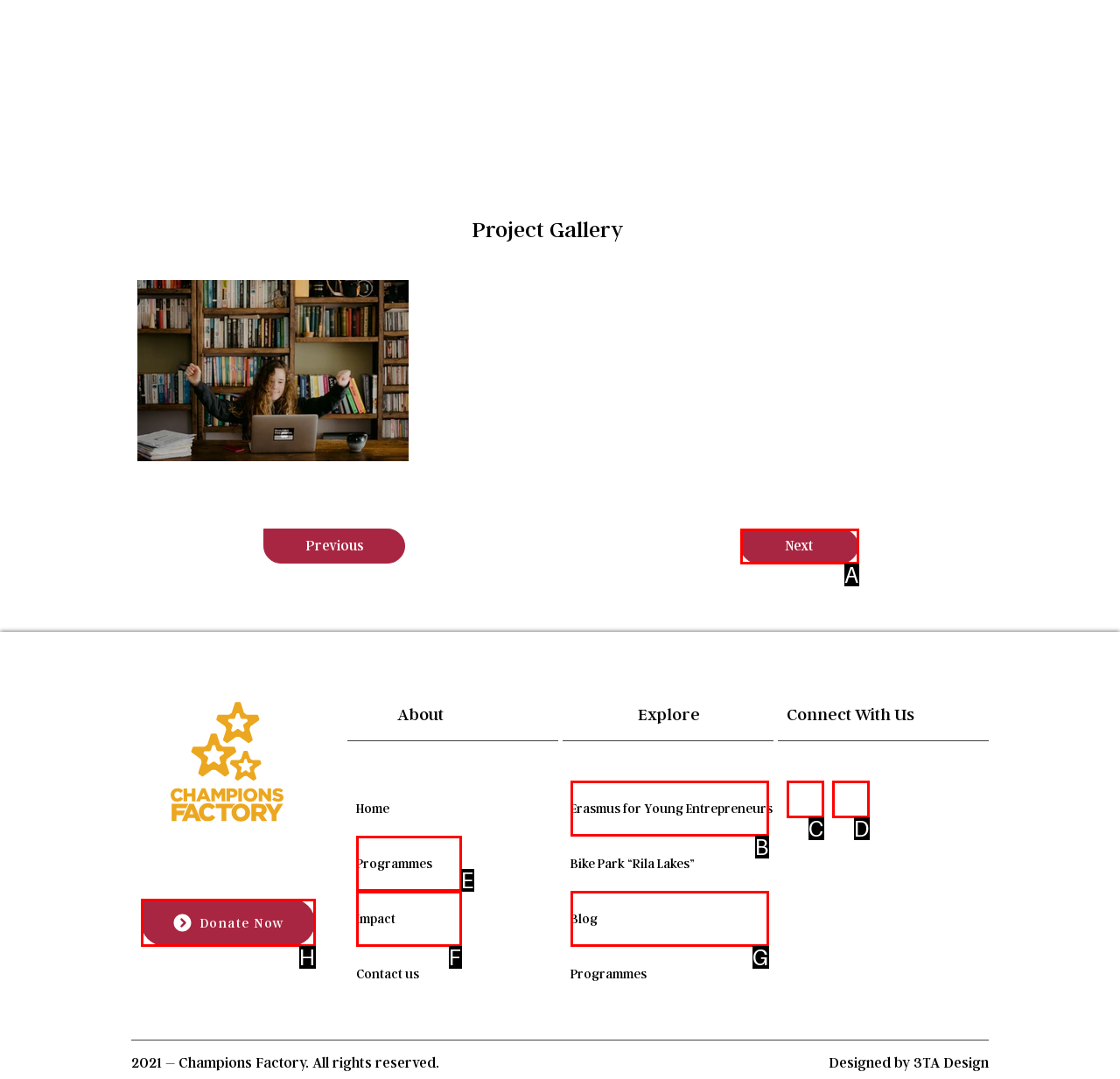Given the description: Donate Now, identify the matching HTML element. Provide the letter of the correct option.

H